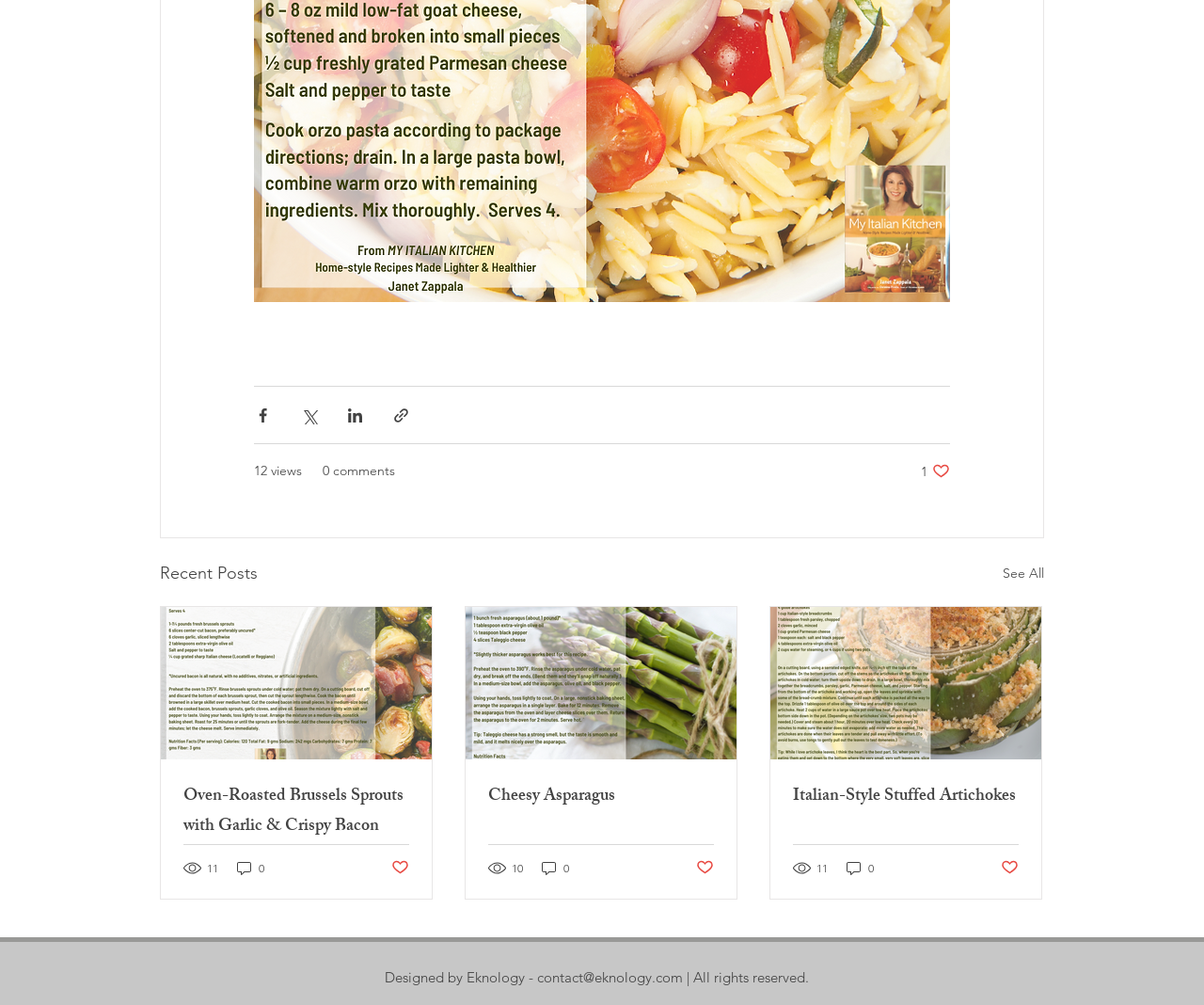What is the copyright information at the bottom of the webpage?
Refer to the image and give a detailed answer to the question.

The copyright information at the bottom of the webpage states 'Designed by Eknology - contact@eknology.com | All rights reserved.', indicating that the webpage was designed by Eknology and that all rights are reserved.